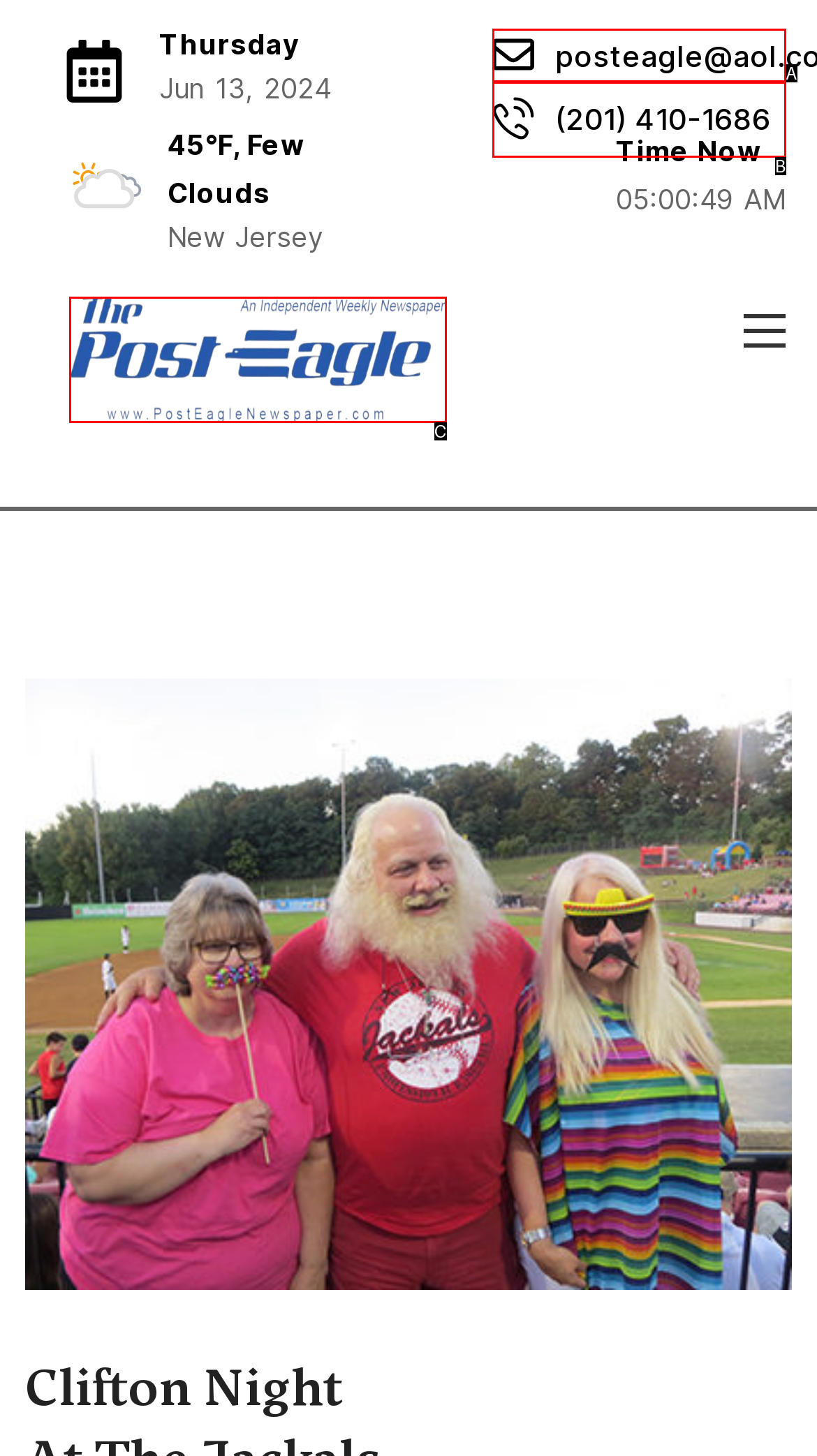Which HTML element matches the description: (201) 410-1686 the best? Answer directly with the letter of the chosen option.

B